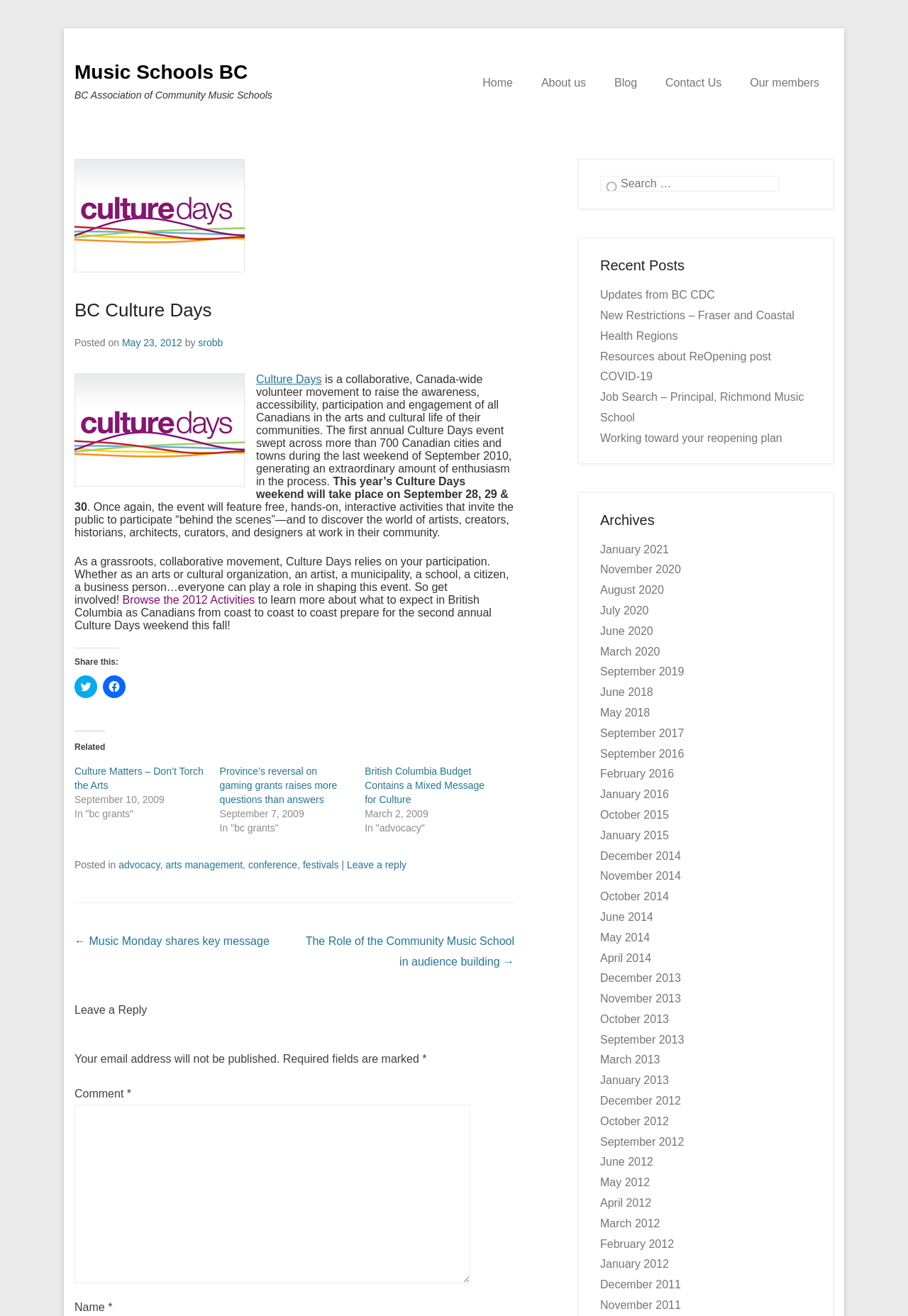How many related articles are listed at the bottom of the page?
Based on the image, respond with a single word or phrase.

3